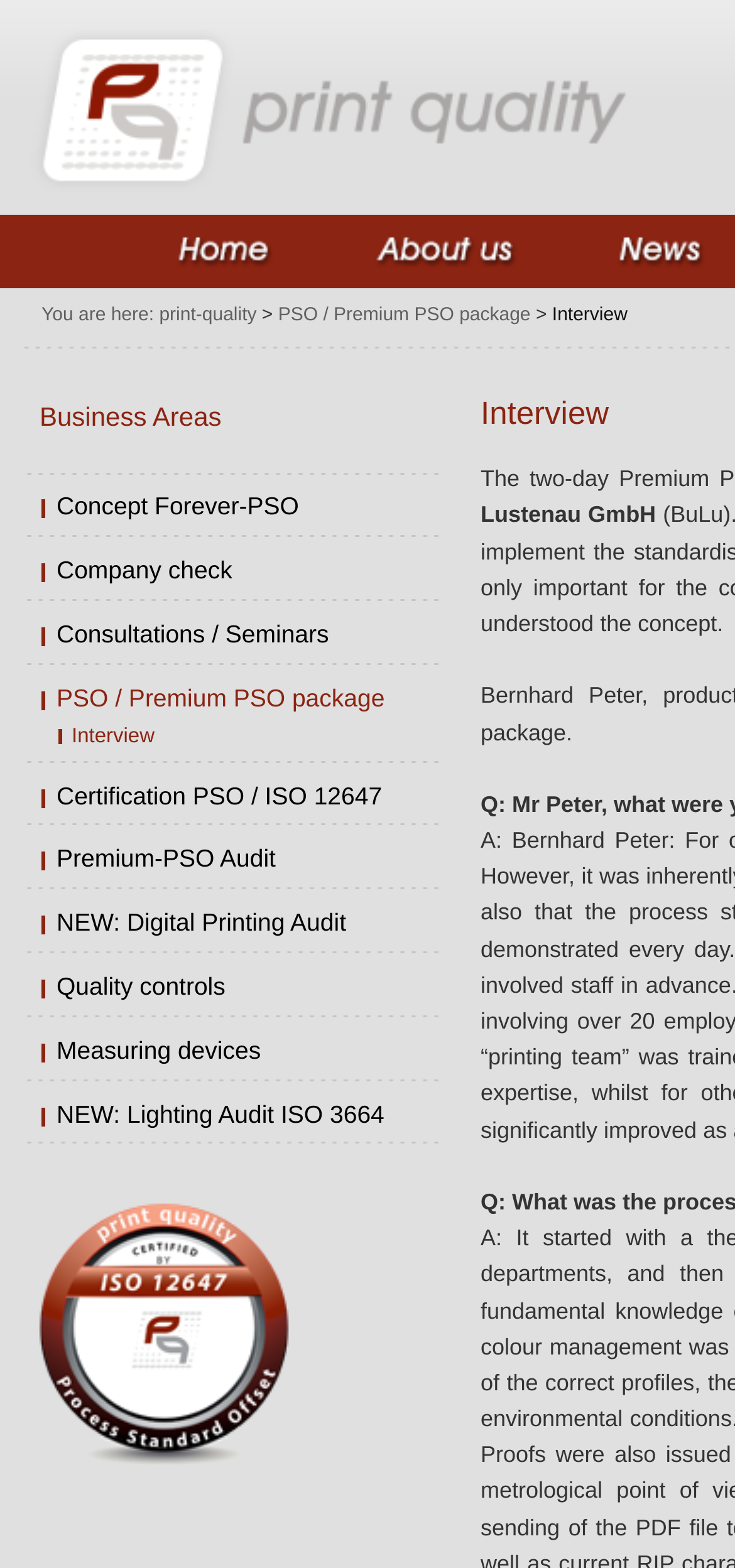Highlight the bounding box coordinates of the element that should be clicked to carry out the following instruction: "go to home page". The coordinates must be given as four float numbers ranging from 0 to 1, i.e., [left, top, right, bottom].

[0.169, 0.137, 0.438, 0.173]